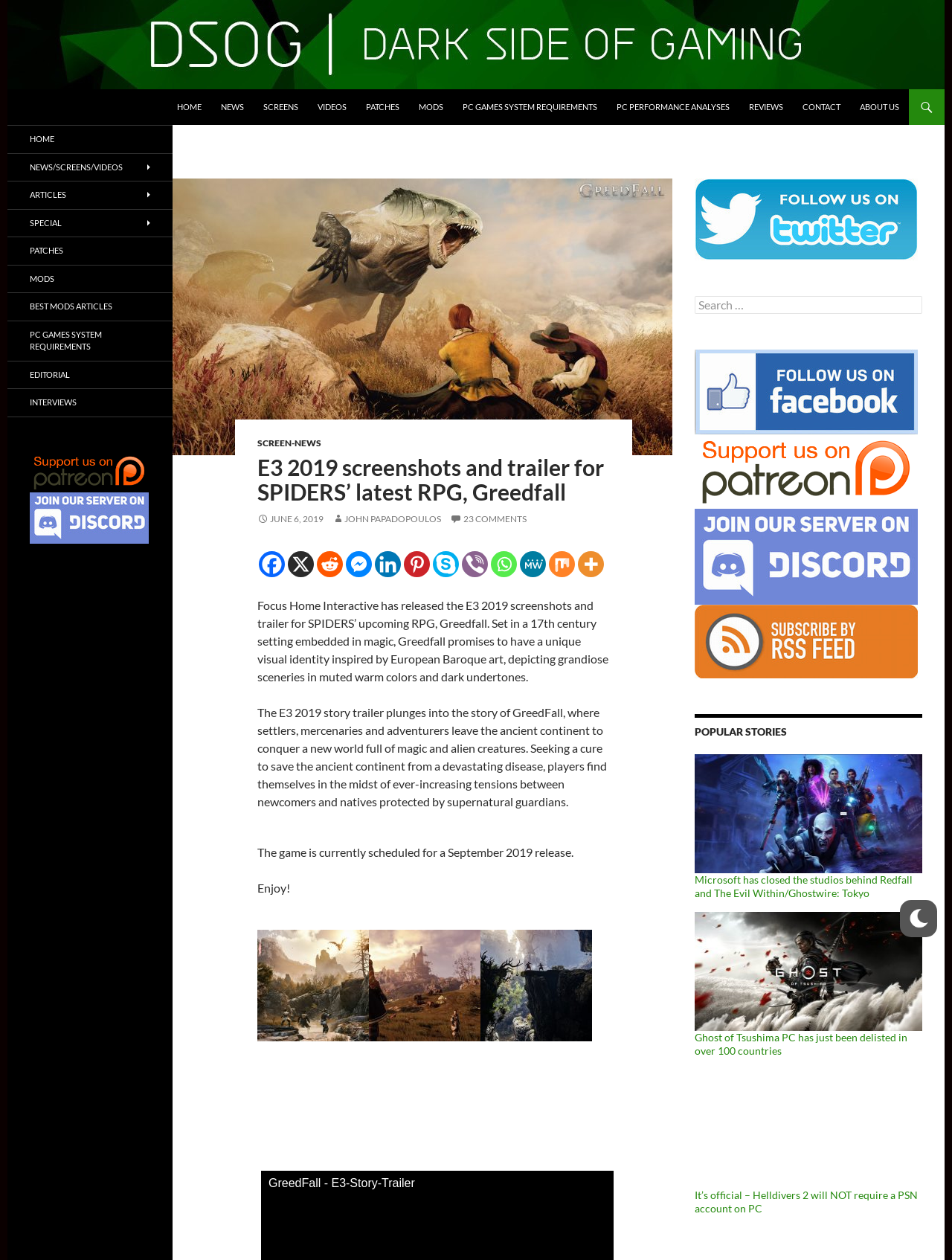Select the bounding box coordinates of the element I need to click to carry out the following instruction: "Click on the 'Facebook' link".

[0.272, 0.438, 0.299, 0.458]